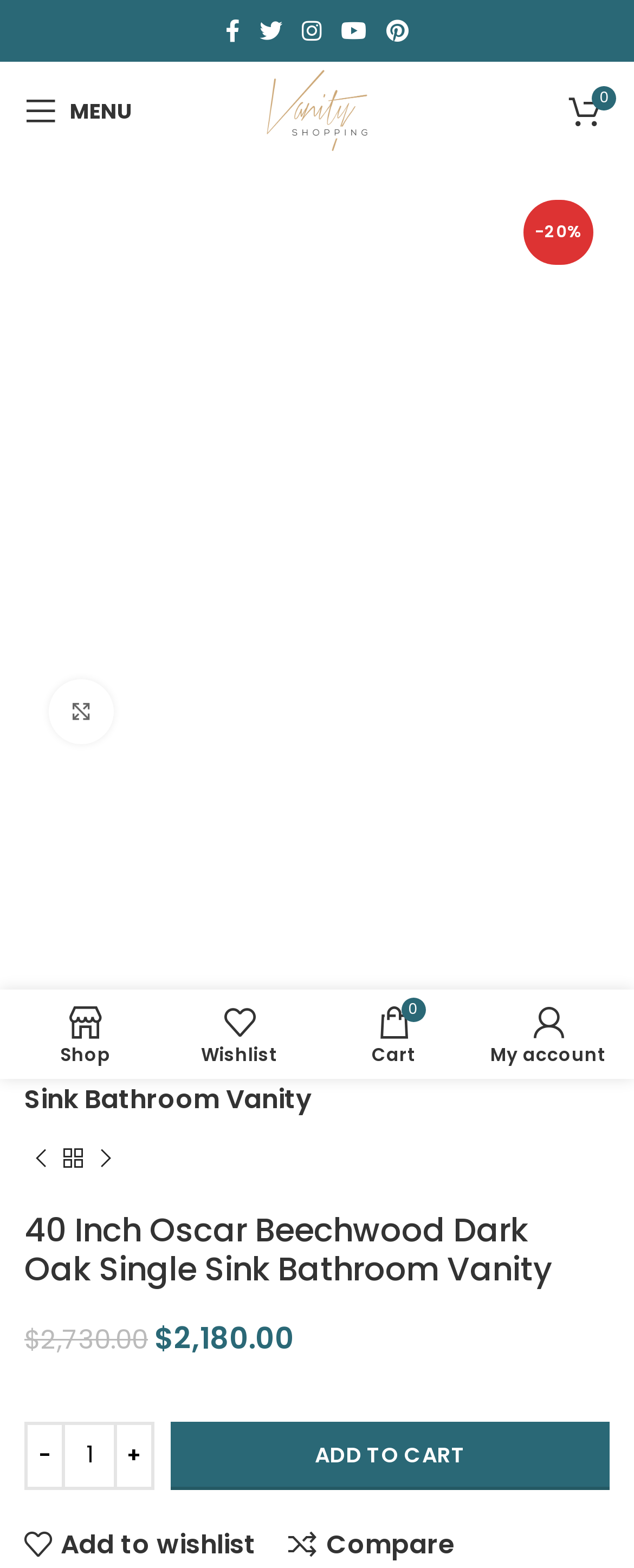Answer the following query concisely with a single word or phrase:
What is the name of the product?

40 Inch Oscar Beechwood Dark Oak Single Sink Bathroom Vanity